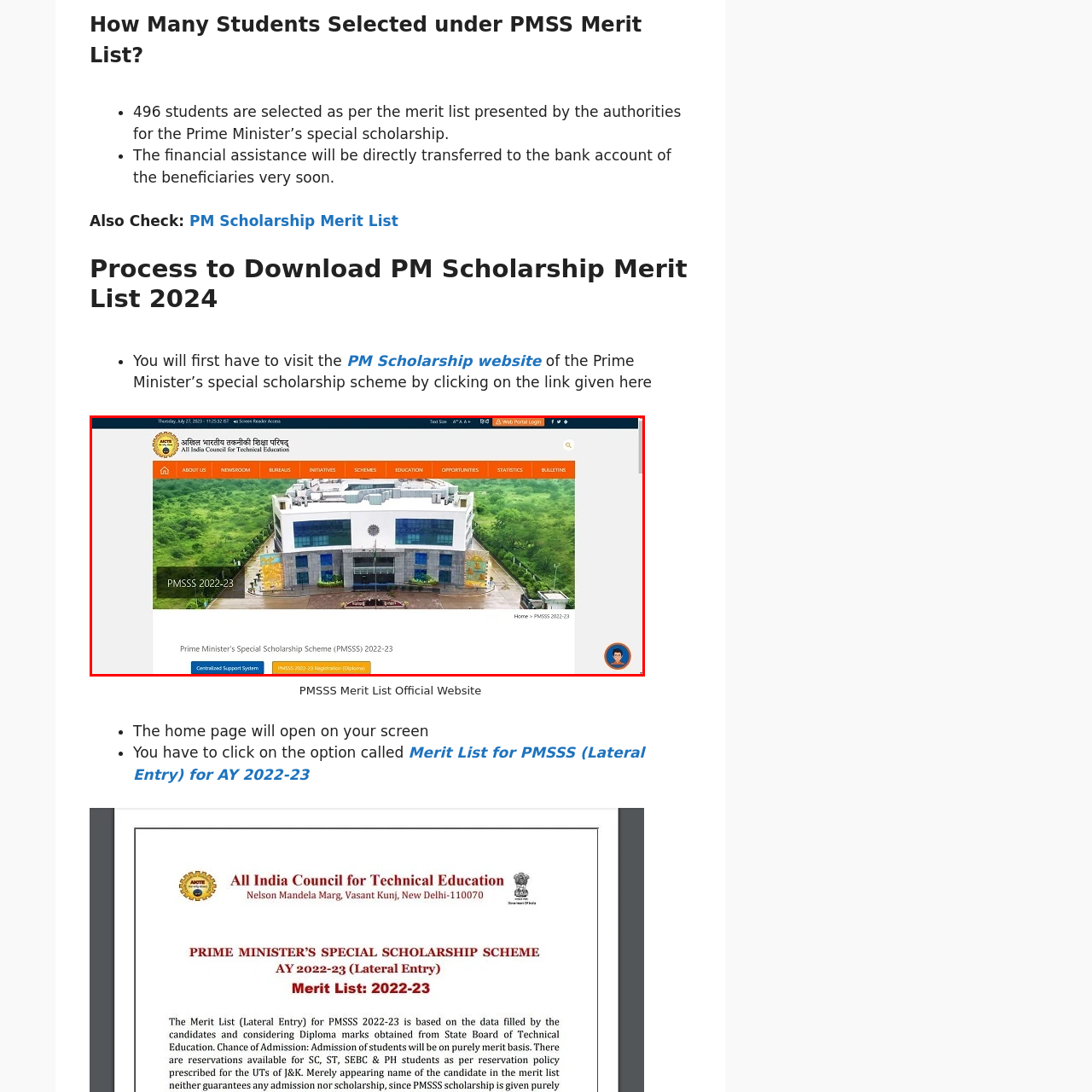Analyze the content inside the red-marked area, What is the purpose of the webpage's layout? Answer using only one word or a concise phrase.

Combining functionality with visual appeal